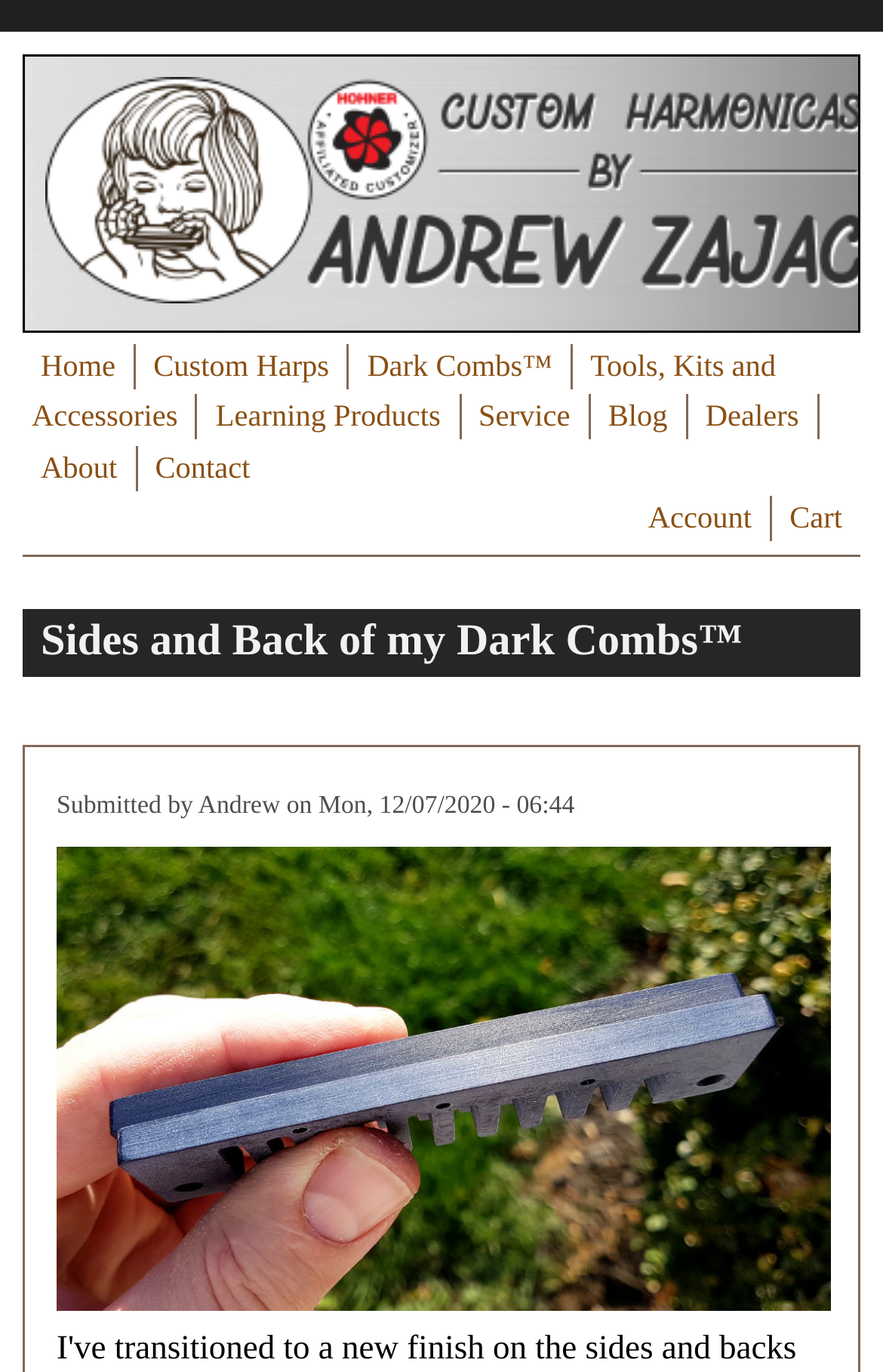Determine the bounding box coordinates of the clickable region to follow the instruction: "Select an option from the combo box".

None